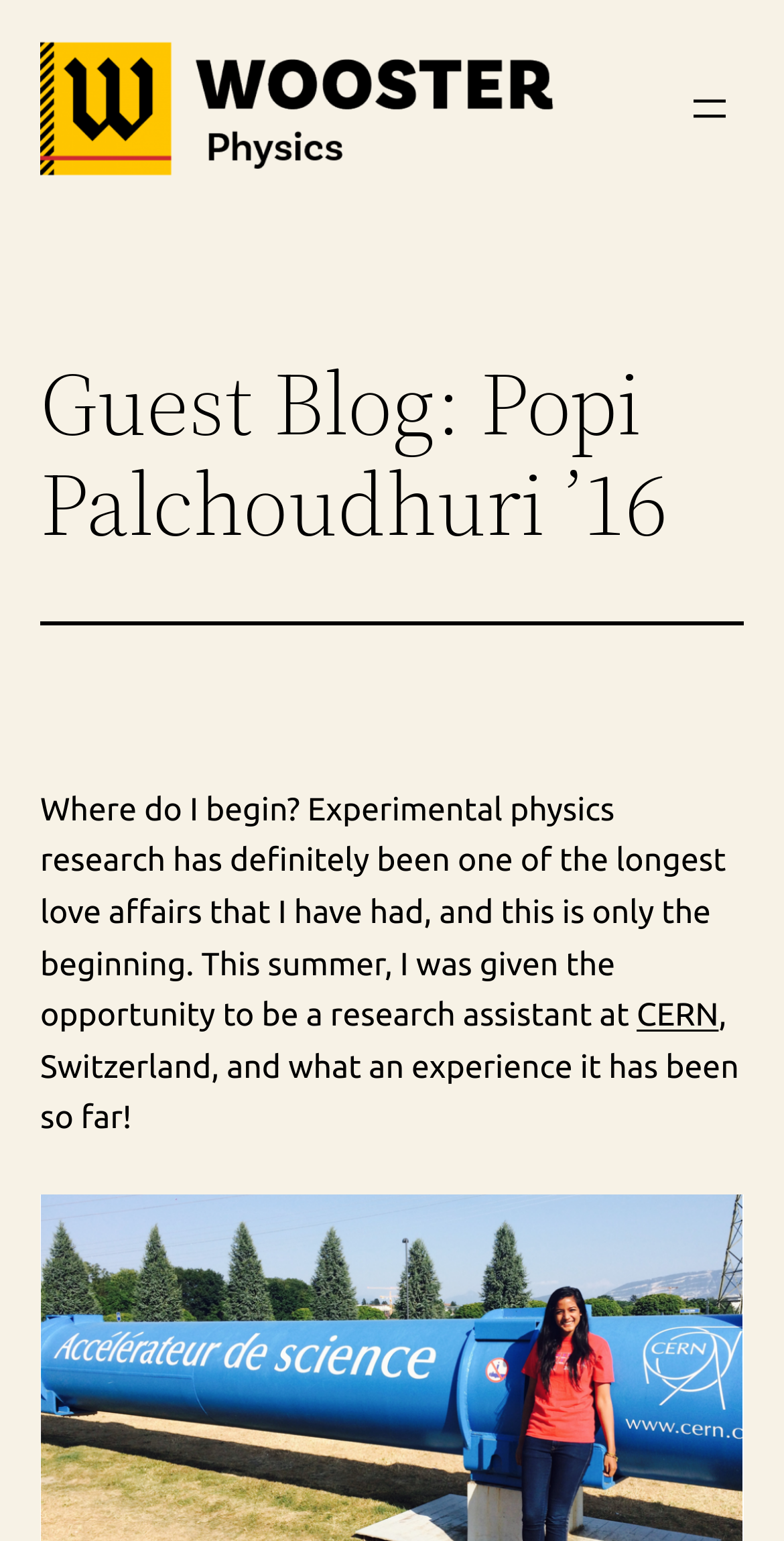What is the purpose of the button at the top right corner?
Could you please answer the question thoroughly and with as much detail as possible?

The purpose of the button at the top right corner can be found in the button element 'Open menu' which has a popup dialog, indicating that it is used to open a menu.